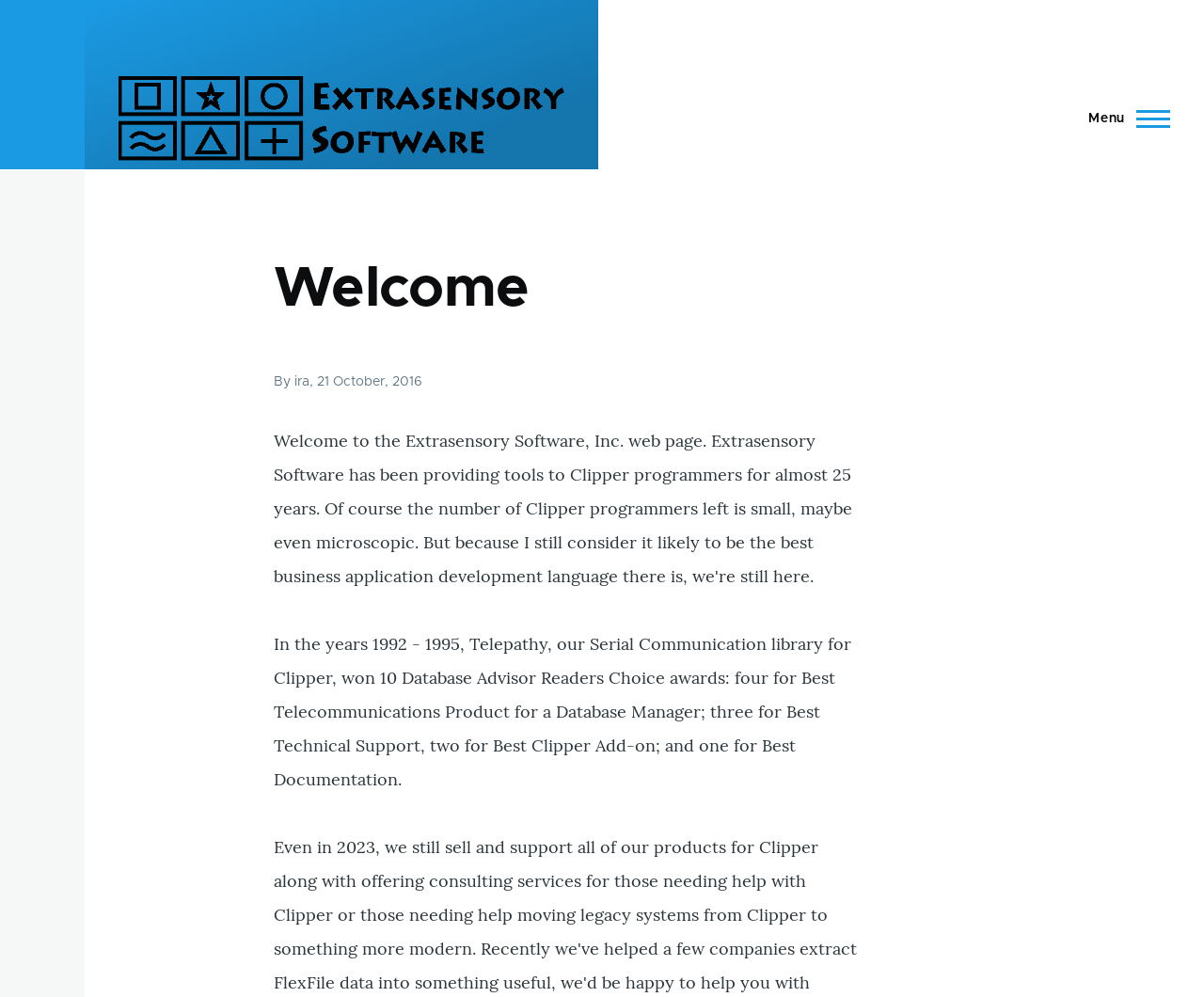Summarize the contents and layout of the webpage in detail.

The webpage is the welcome page of Extrasensory Software, Inc. At the top-left corner, there is a "Skip to main content" link. Next to it, on the top-left section, there is a "Home" link accompanied by a small "Home" icon. On the top-right section, there is a "Main Menu" button that controls the header navigation.

Below the top section, there is a heading that reads "Welcome" in a prominent font. Underneath the heading, there is a subheading that mentions the author "By Ira" and the date "21 October, 2016". 

The main content of the page is a paragraph of text that describes the achievements of Telepathy, a serial communication library for Clipper, which won 10 Database Advisor Readers Choice awards between 1992 and 1995. The text is positioned below the heading and subheading, taking up a significant portion of the page.